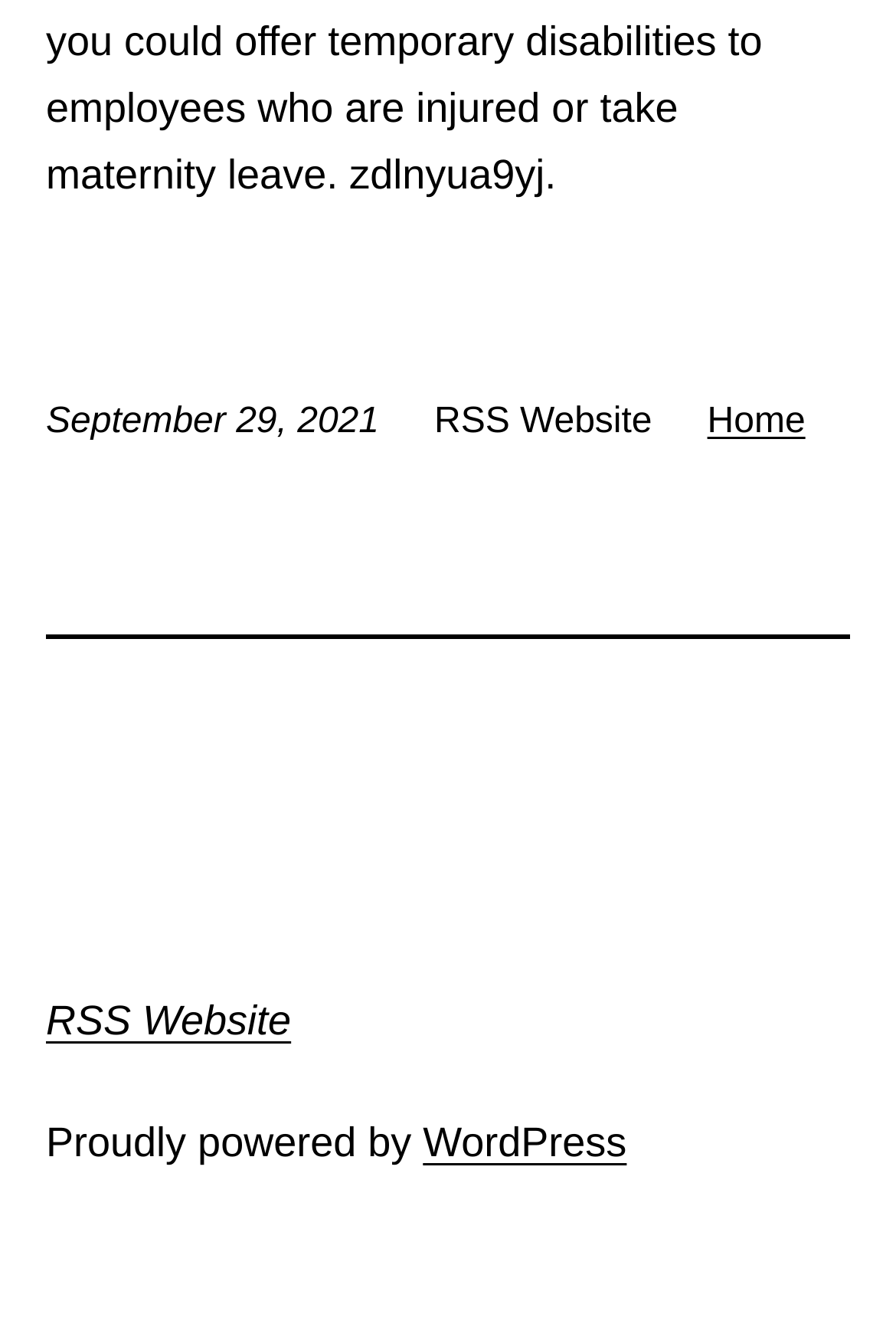Give a concise answer using one word or a phrase to the following question:
How many links are present in the top section of the webpage?

2